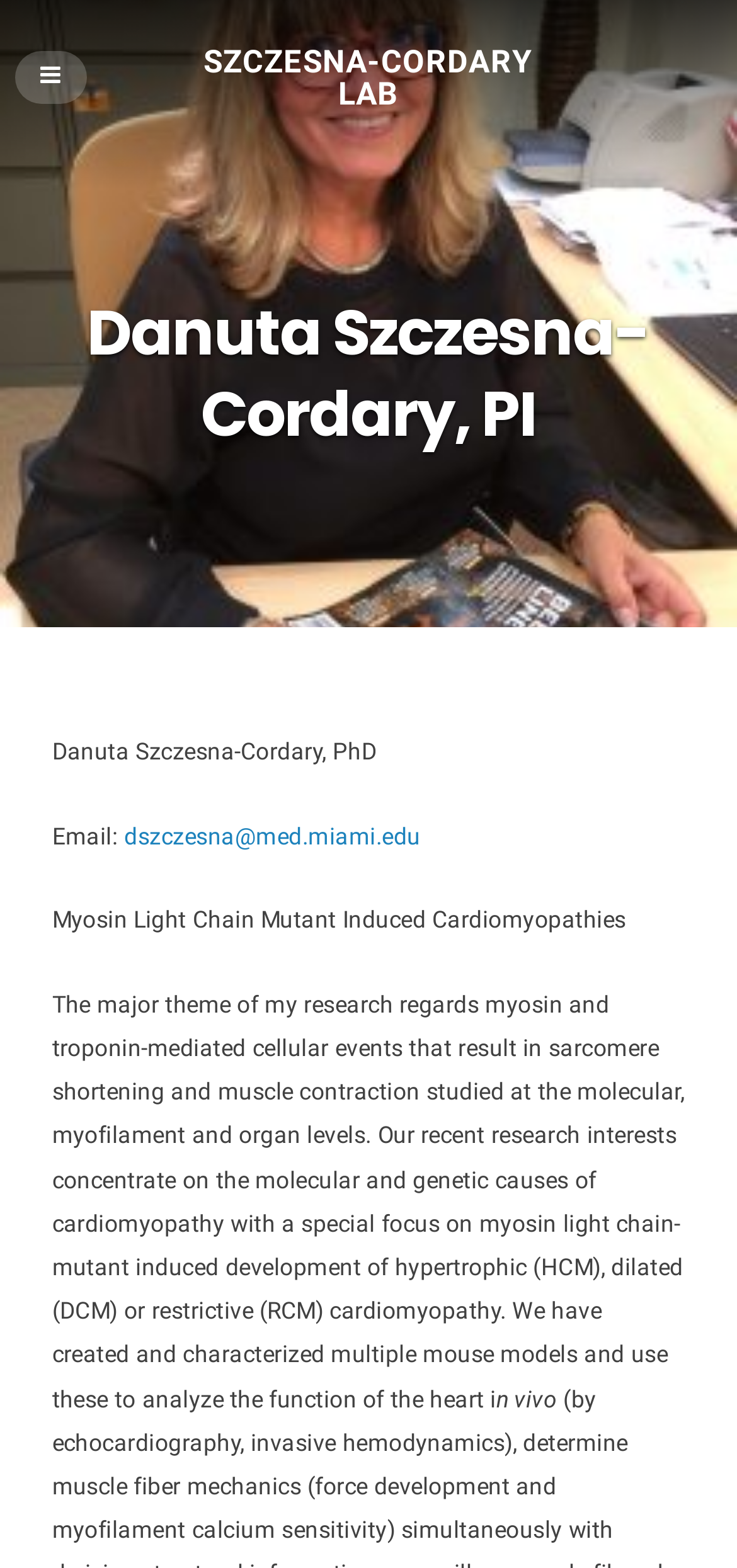Please answer the following question as detailed as possible based on the image: 
What is the researcher using to analyze heart function?

The researcher is using mouse models to analyze the function of the heart, as mentioned in the static text 'We have created and characterized multiple mouse models and use these to analyze the function of the heart...'.